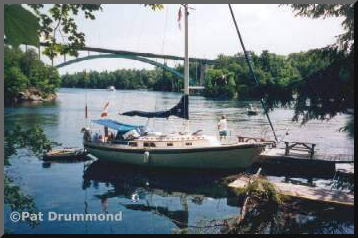Refer to the image and provide an in-depth answer to the question: 
What is the man on the sailboat engaged in?

The caption describes the scene, stating that a man is engaged in an activity on board the sailboat, suggesting leisure or maintenance, which implies that the man is either relaxing or performing some kind of upkeep on the boat.